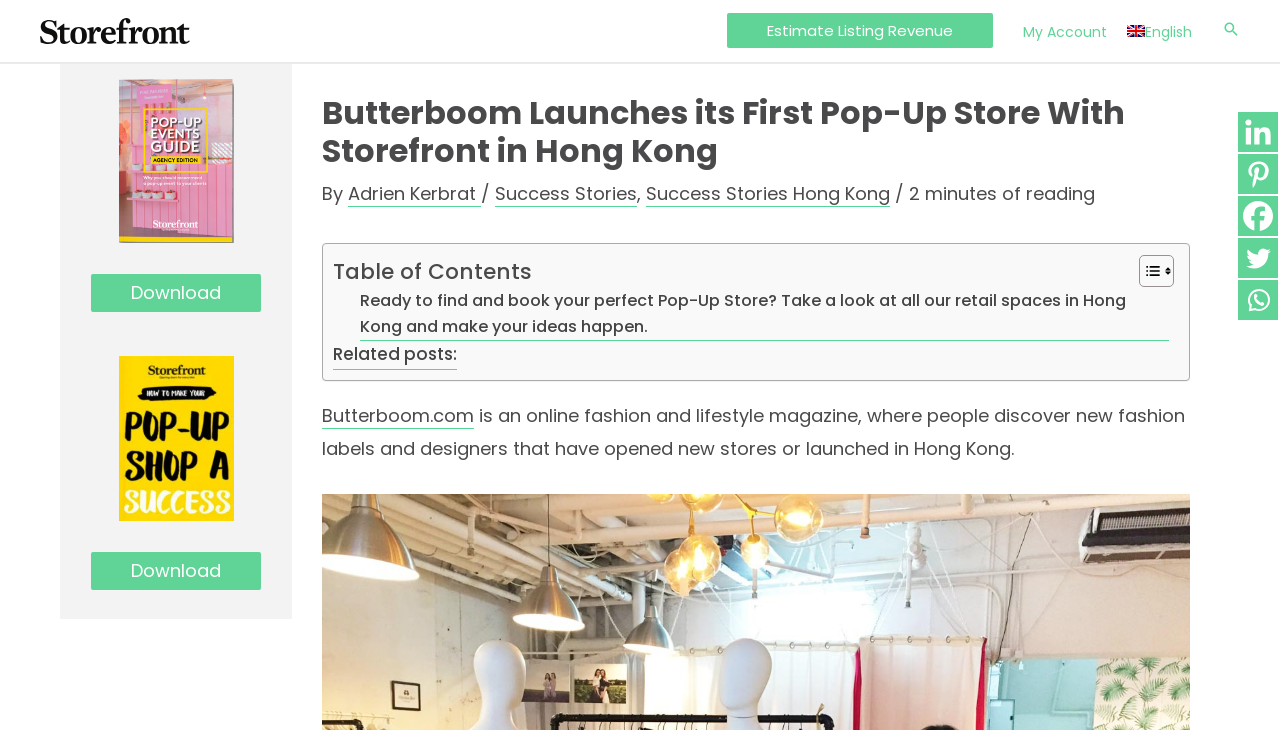Please find and give the text of the main heading on the webpage.

Butterboom Launches its First Pop-Up Store With Storefront in Hong Kong